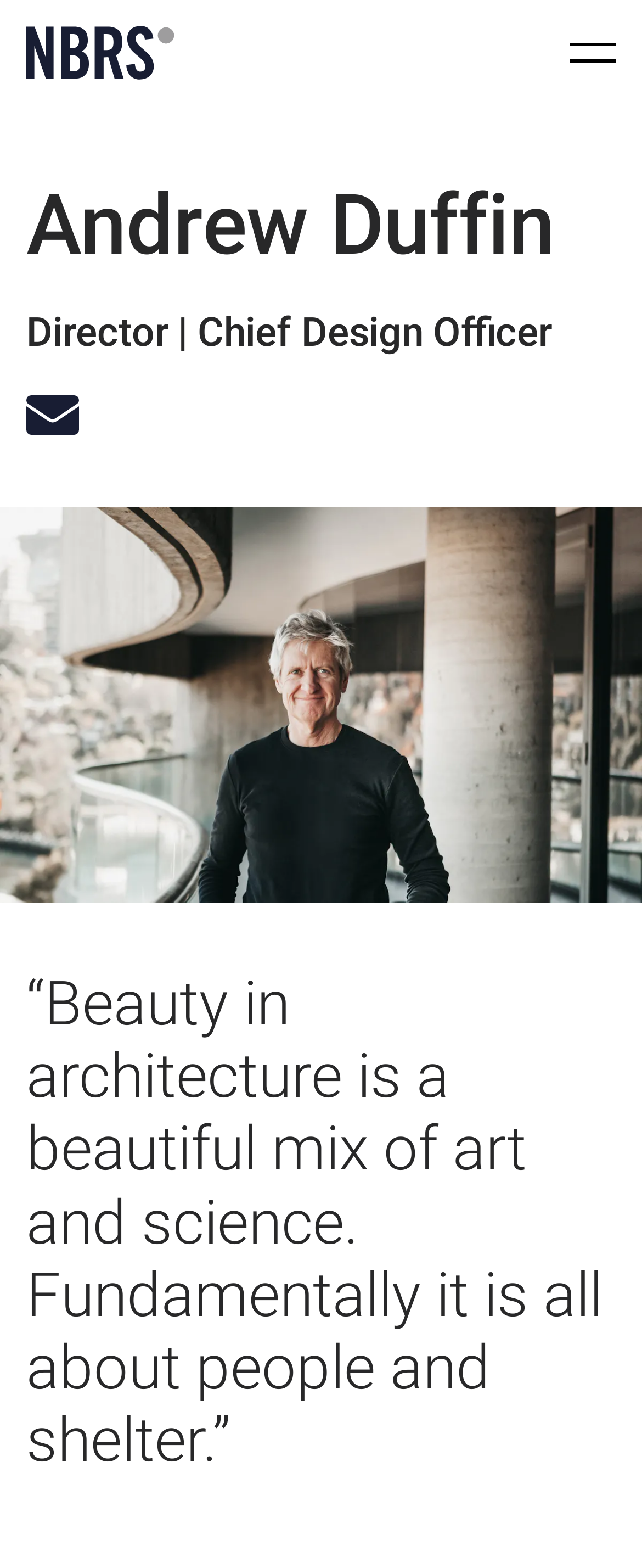Bounding box coordinates are specified in the format (top-left x, top-left y, bottom-right x, bottom-right y). All values are floating point numbers bounded between 0 and 1. Please provide the bounding box coordinate of the region this sentence describes: aria-label="Menu"

[0.887, 0.027, 0.959, 0.04]